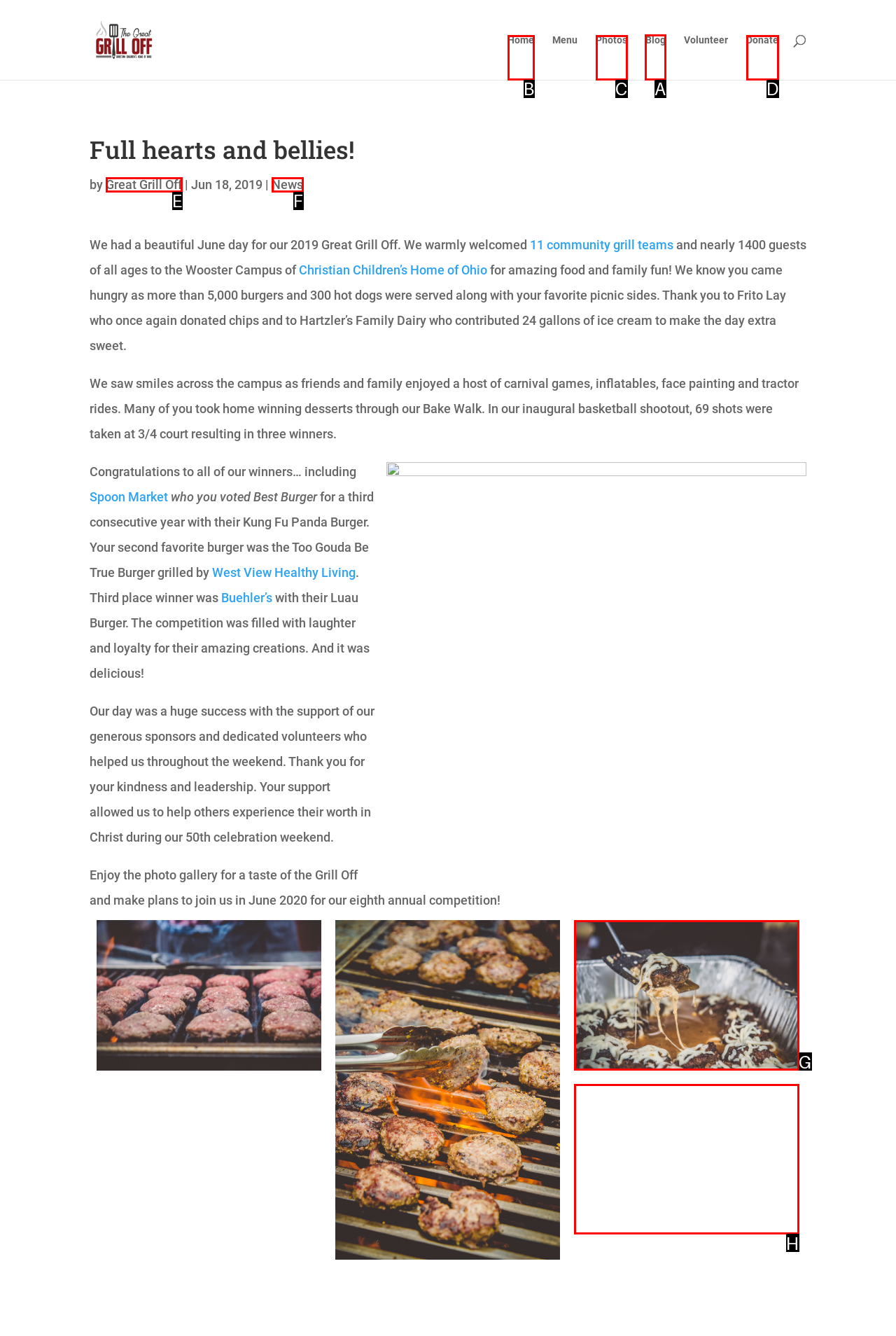Please identify the correct UI element to click for the task: Read the 'Blog' page Respond with the letter of the appropriate option.

A